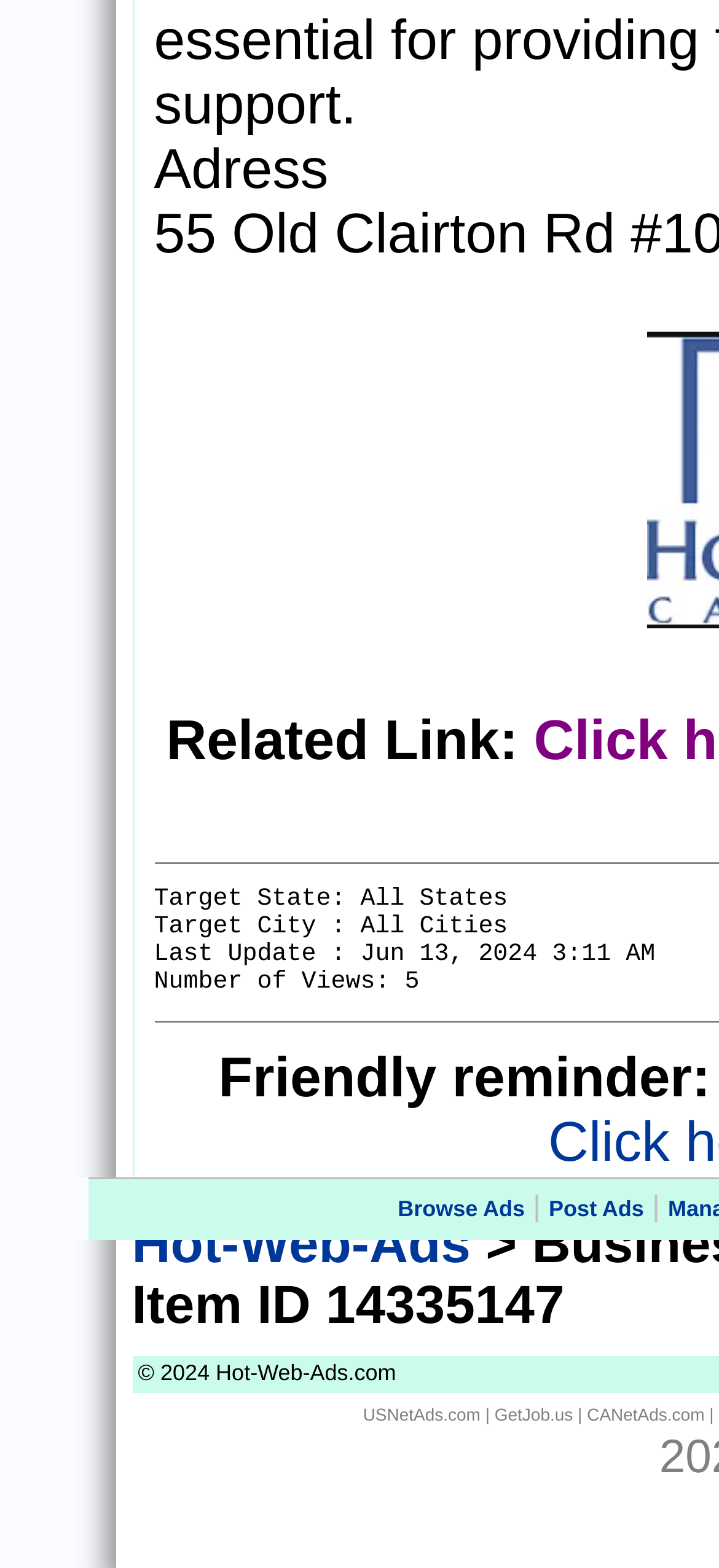Find the bounding box of the web element that fits this description: "Post Ads".

[0.763, 0.763, 0.896, 0.779]